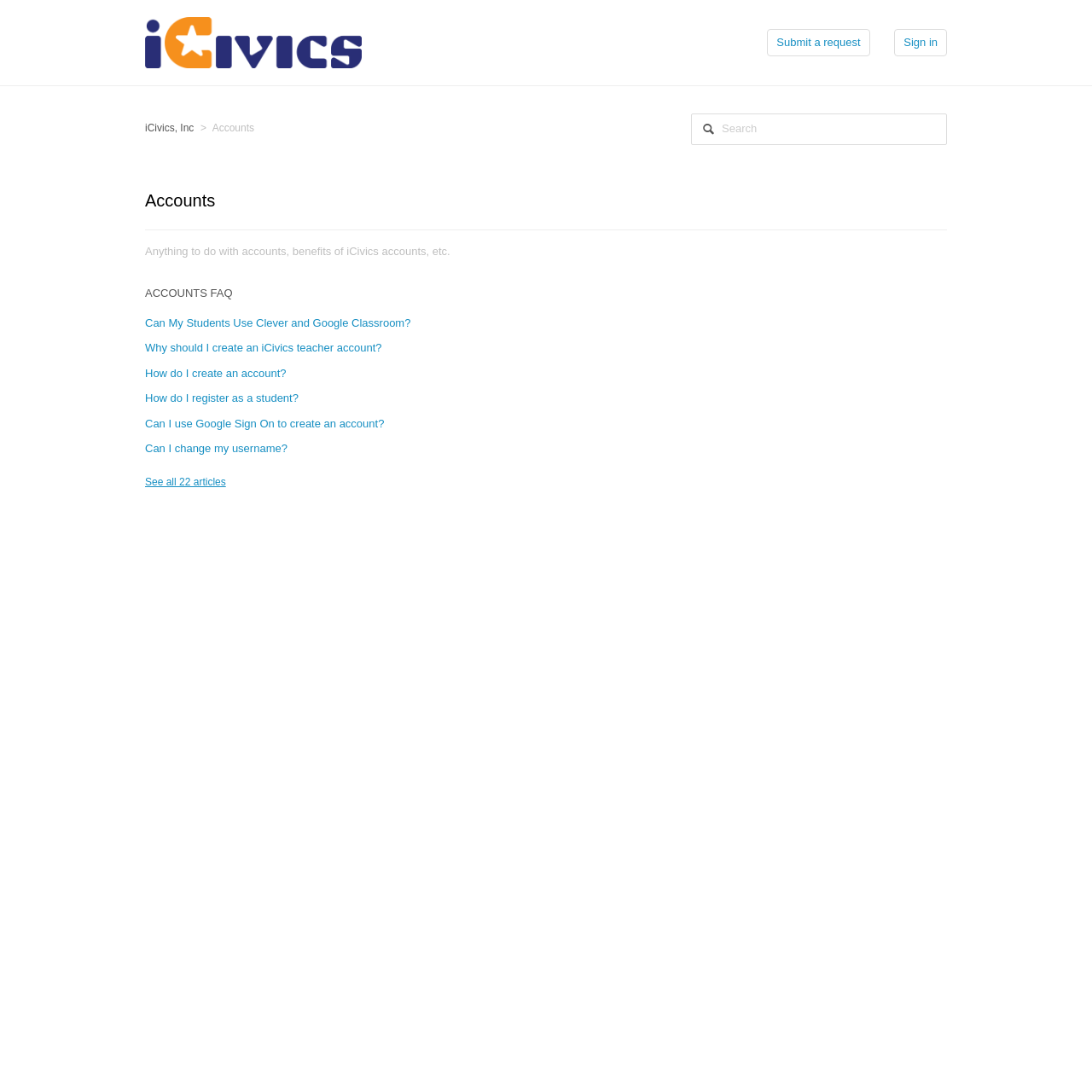Highlight the bounding box of the UI element that corresponds to this description: "Get a free quote".

None